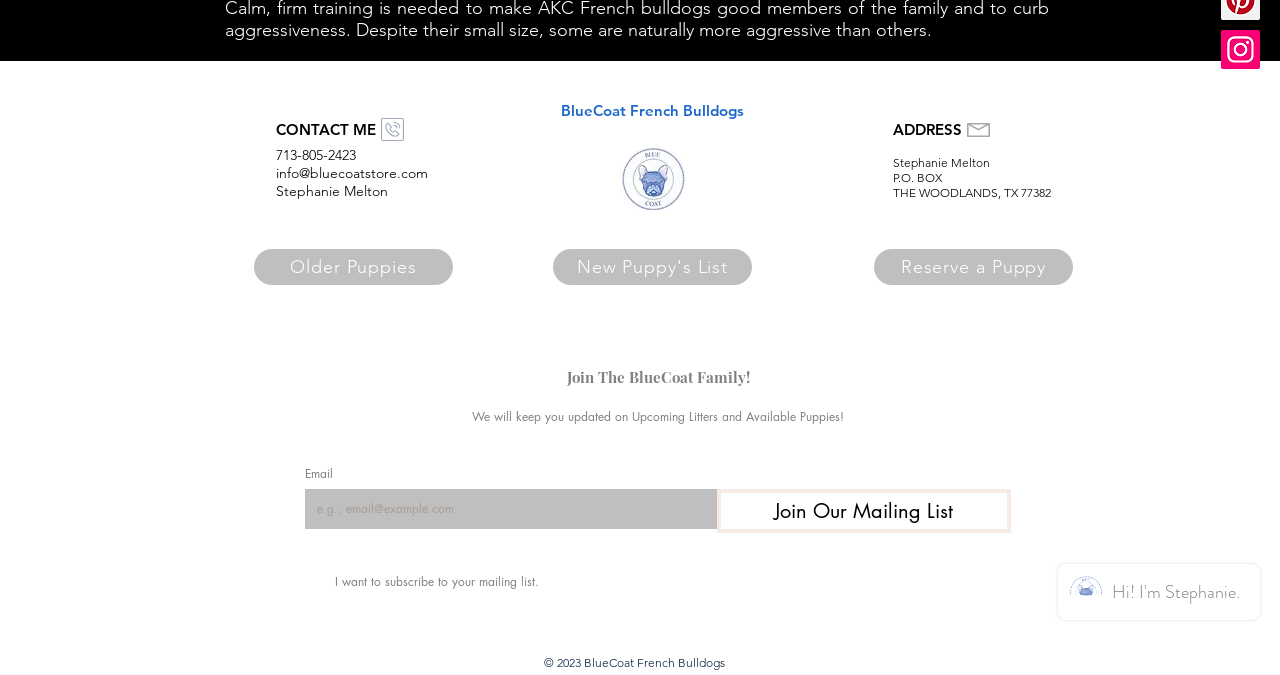Find the bounding box coordinates for the HTML element described in this sentence: "aria-label="Instagram"". Provide the coordinates as four float numbers between 0 and 1, in the format [left, top, right, bottom].

[0.954, 0.044, 0.984, 0.101]